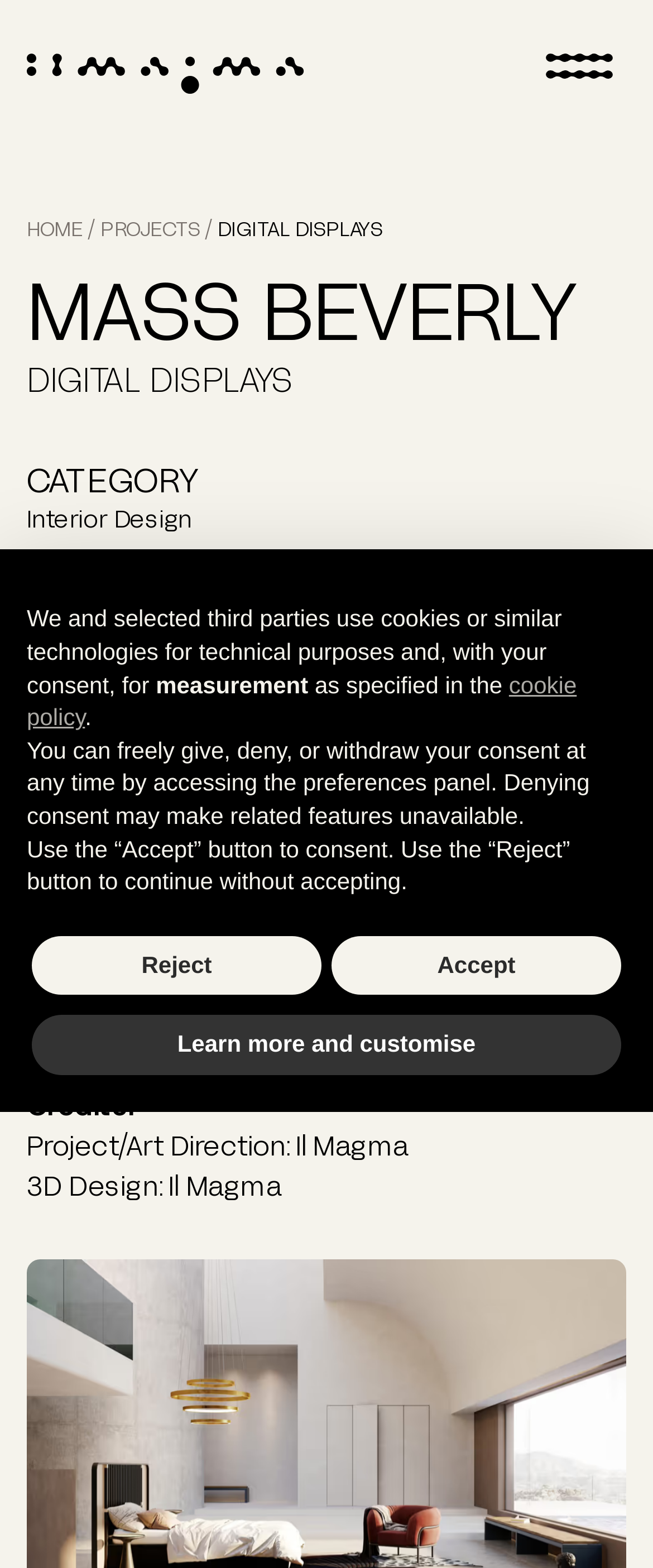Identify the bounding box coordinates for the element you need to click to achieve the following task: "Open the menu". Provide the bounding box coordinates as four float numbers between 0 and 1, in the form [left, top, right, bottom].

[0.774, 0.0, 1.0, 0.084]